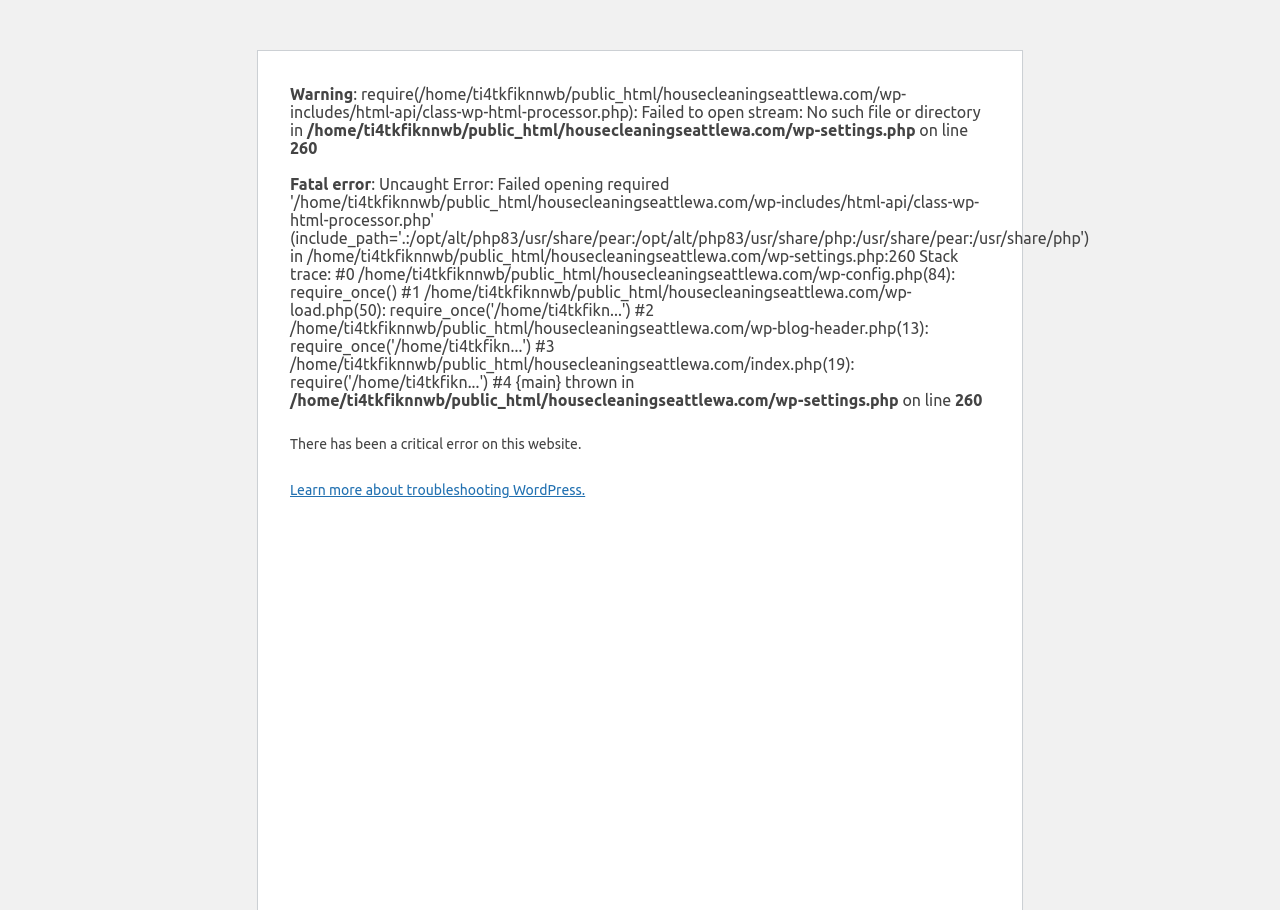Analyze and describe the webpage in a detailed narrative.

The webpage displays an error message from WordPress. At the top, a warning message is prominently displayed, with the text "Warning" in a relatively large font size. Below the warning message, a detailed error description is provided, which spans across multiple lines. The error message starts with a colon and describes a failed attempt to open a file, followed by the file path and the error location, which is specified as line 260.

Below the error description, another fatal error message is displayed, which is similar in format to the previous error message. It also provides a file path and error location, again specified as line 260.

Further down the page, a critical error message is displayed, stating "There has been a critical error on this website." This message is followed by a link to learn more about troubleshooting WordPress, which is positioned directly below the error message. Overall, the webpage is dominated by error messages and troubleshooting information, indicating a critical issue with the WordPress installation.